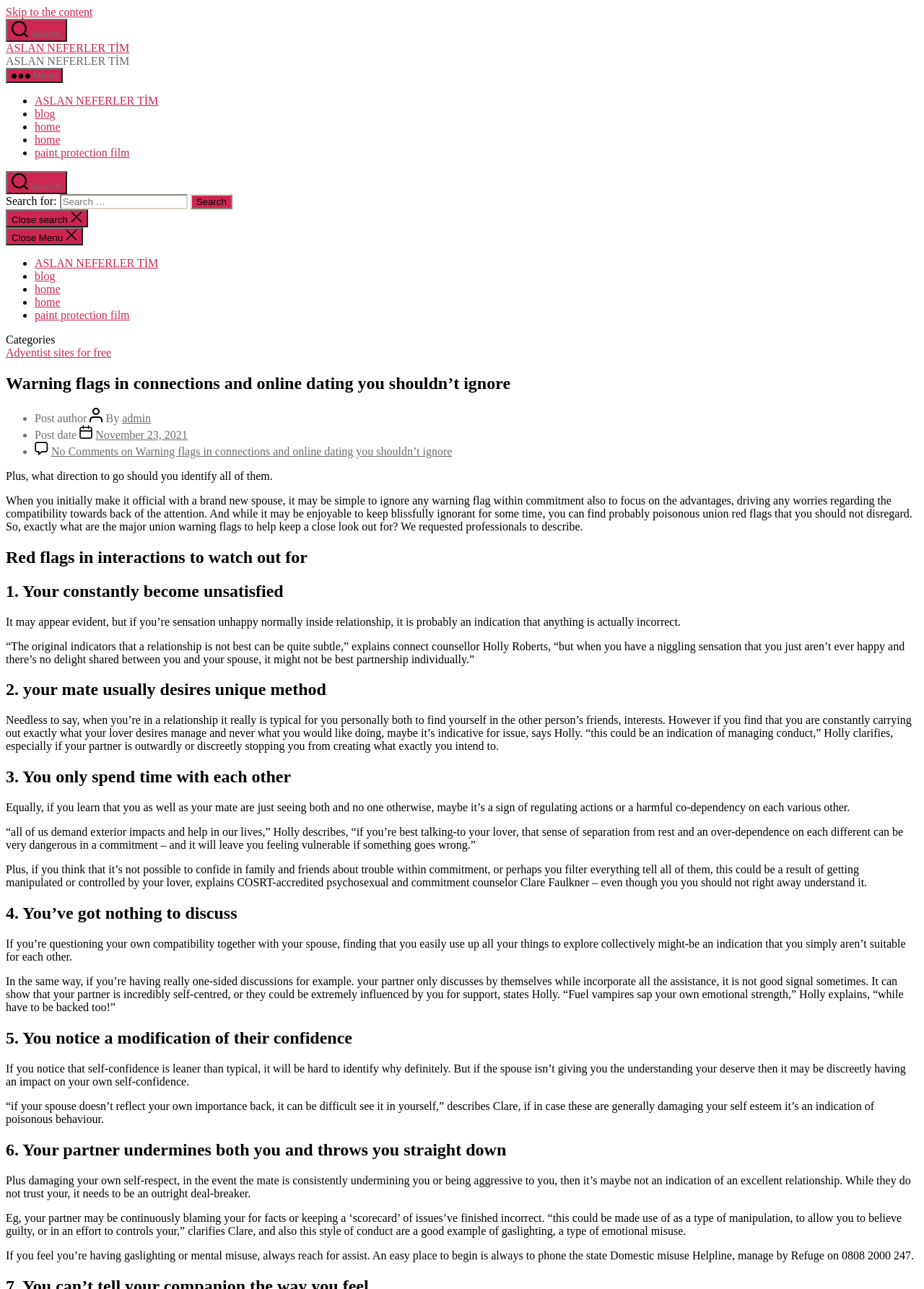How many warning flags in connections and online dating are mentioned in the article?
Can you give a detailed and elaborate answer to the question?

I found the number of warning flags mentioned in the article by counting the headings that start with a number, such as '1. Your constantly become unsatisfied', '2. your mate usually desires unique method', and so on, up to '6. Your partner undermines both you and throws you straight down'. There are 6 such headings, indicating that 6 warning flags are mentioned in the article.